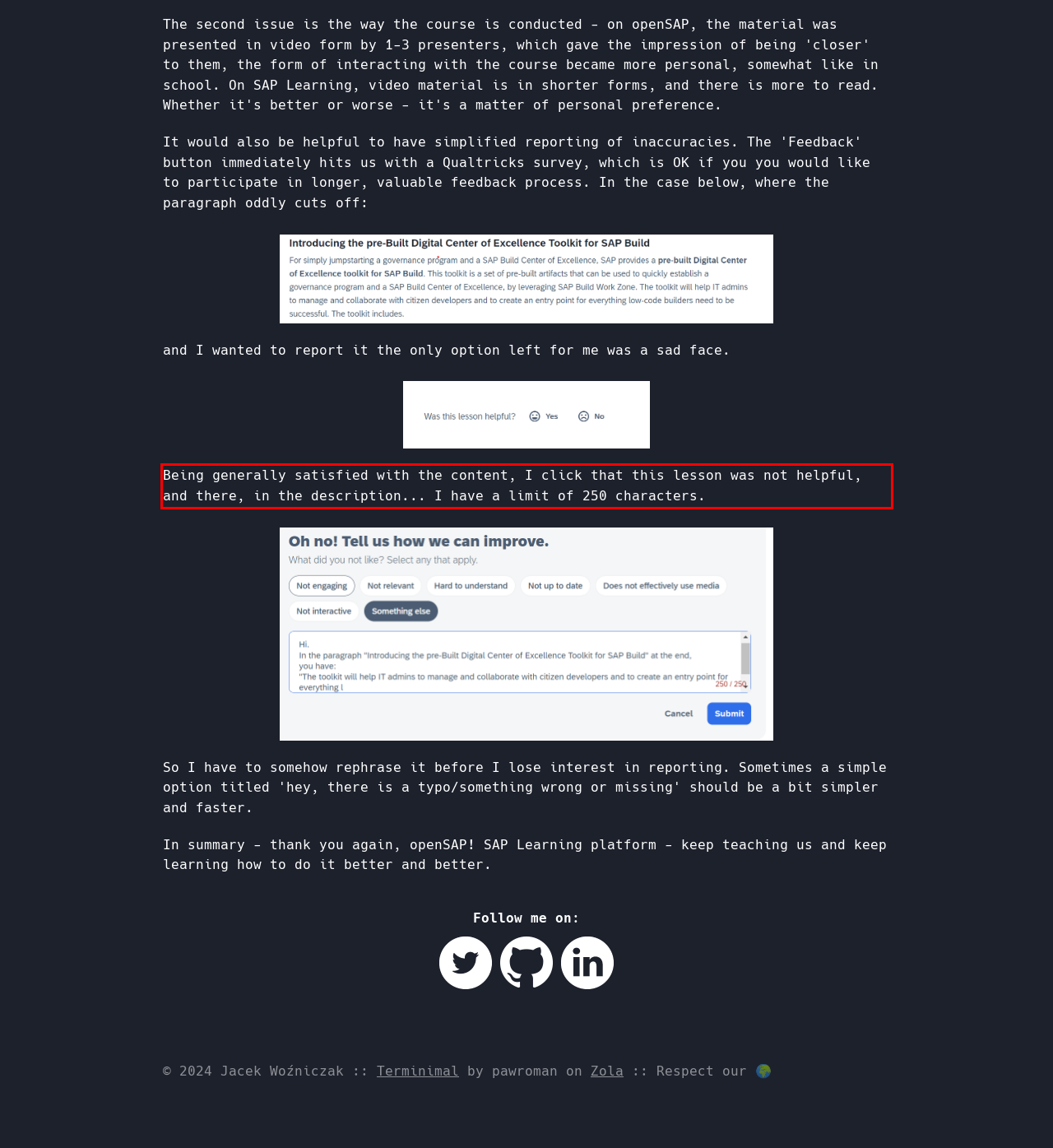Analyze the screenshot of the webpage and extract the text from the UI element that is inside the red bounding box.

Being generally satisfied with the content, I click that this lesson was not helpful, and there, in the description... I have a limit of 250 characters.